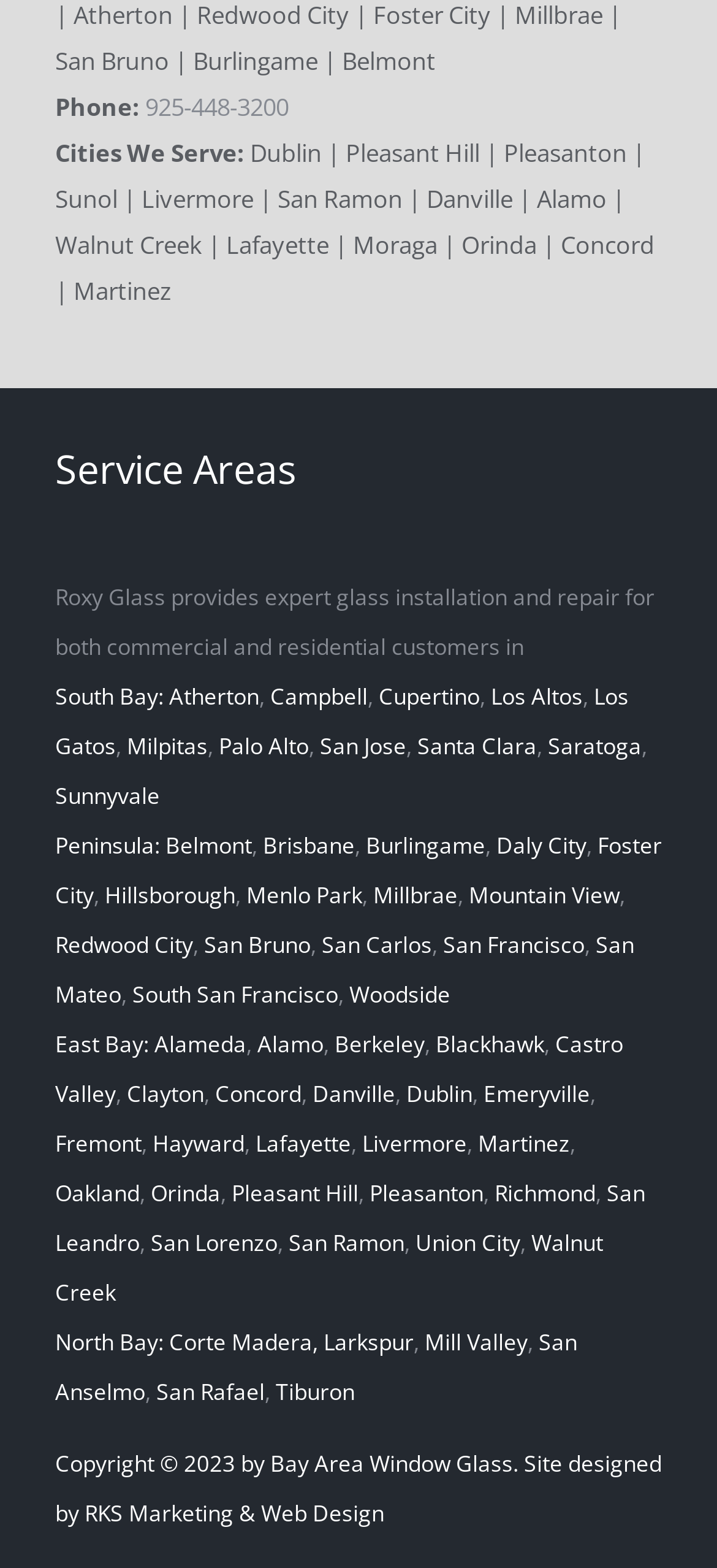What is the last city listed under the 'South Bay' section?
Please elaborate on the answer to the question with detailed information.

The last city listed under the 'South Bay' section can be found by looking at the links following the 'South Bay:' label, and the last one is 'Sunnyvale'.